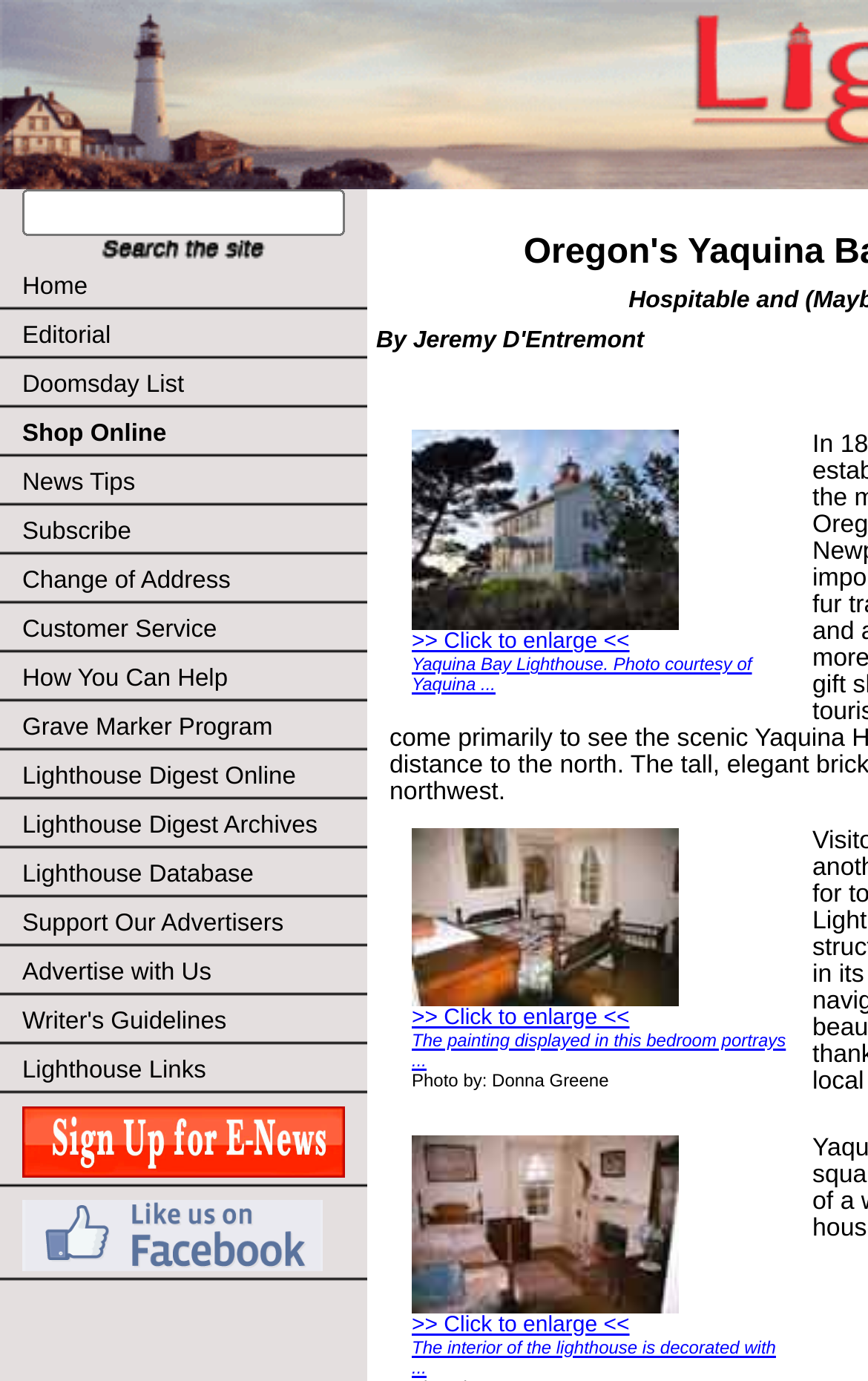Give a concise answer using one word or a phrase to the following question:
How many links are in the top navigation menu?

17